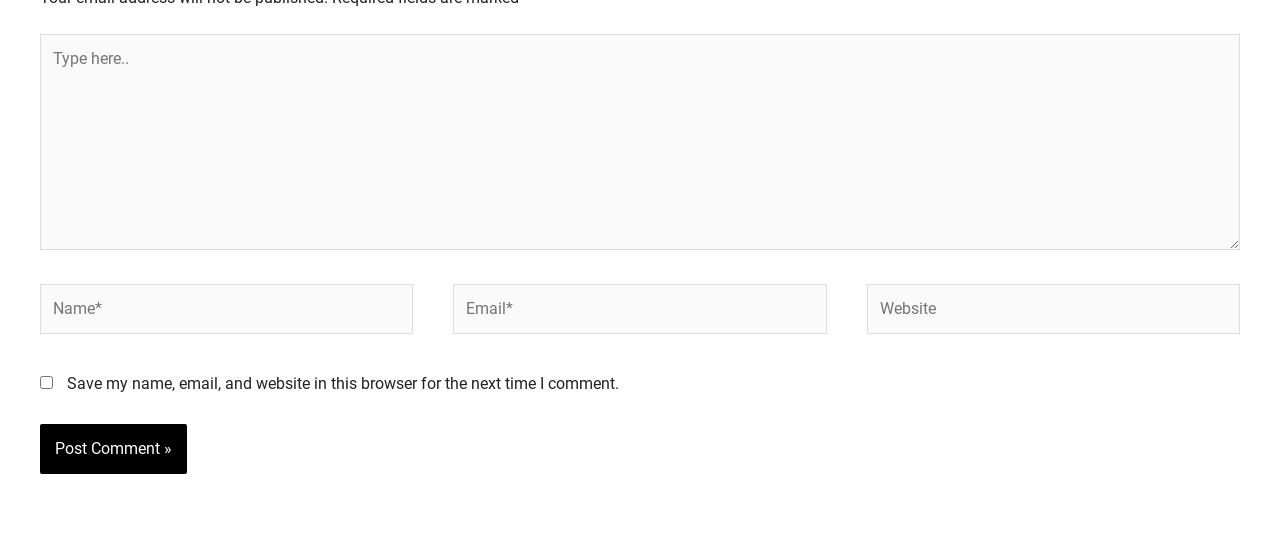Using the description "name="submit" value="Post Comment »"", locate and provide the bounding box of the UI element.

[0.031, 0.788, 0.146, 0.881]